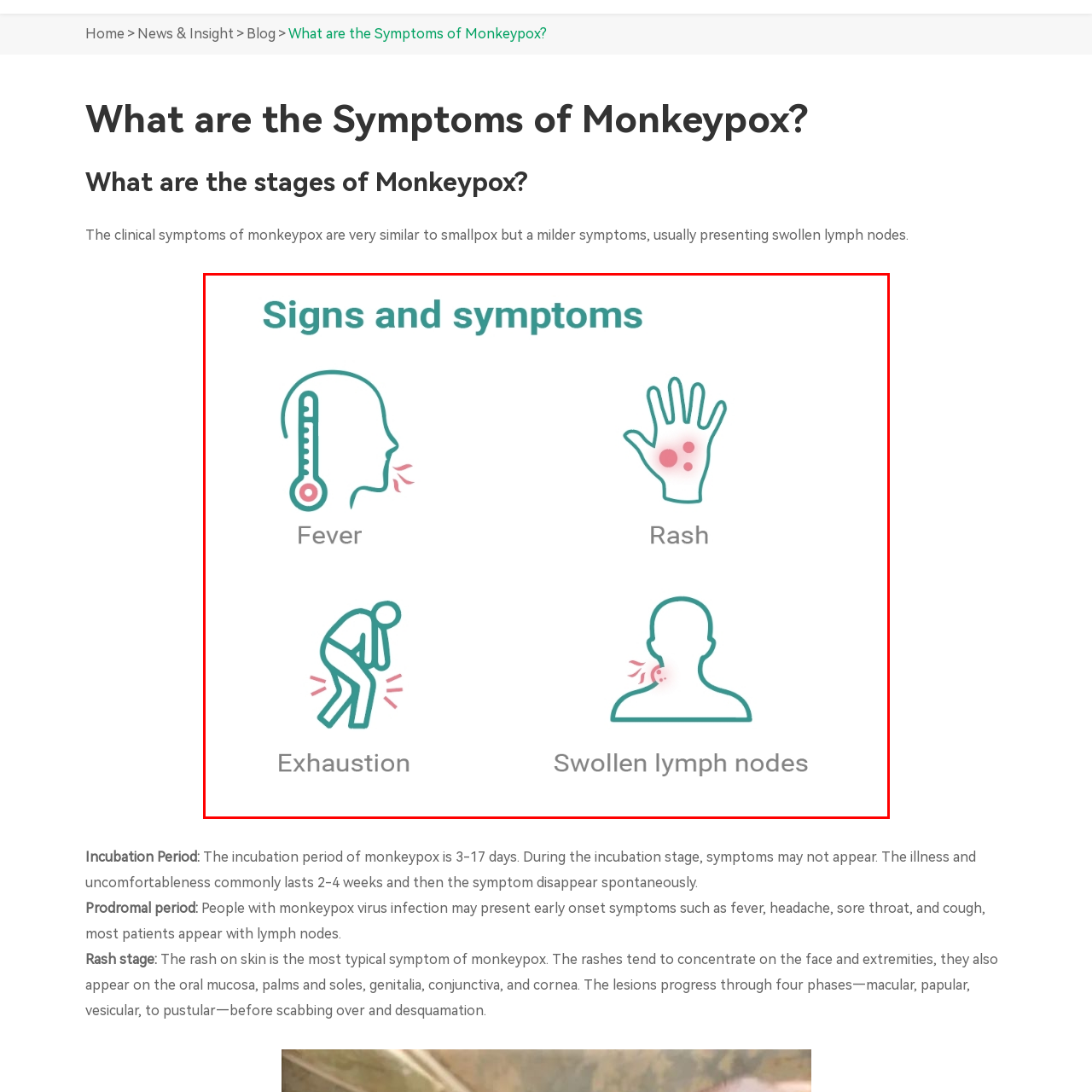Please analyze the image enclosed within the red bounding box and provide a comprehensive answer to the following question based on the image: How many icons are used to represent symptoms?

The image features four distinct icons, each representing a significant symptom of monkeypox, which are fever, rash, exhaustion, and swollen lymph nodes.